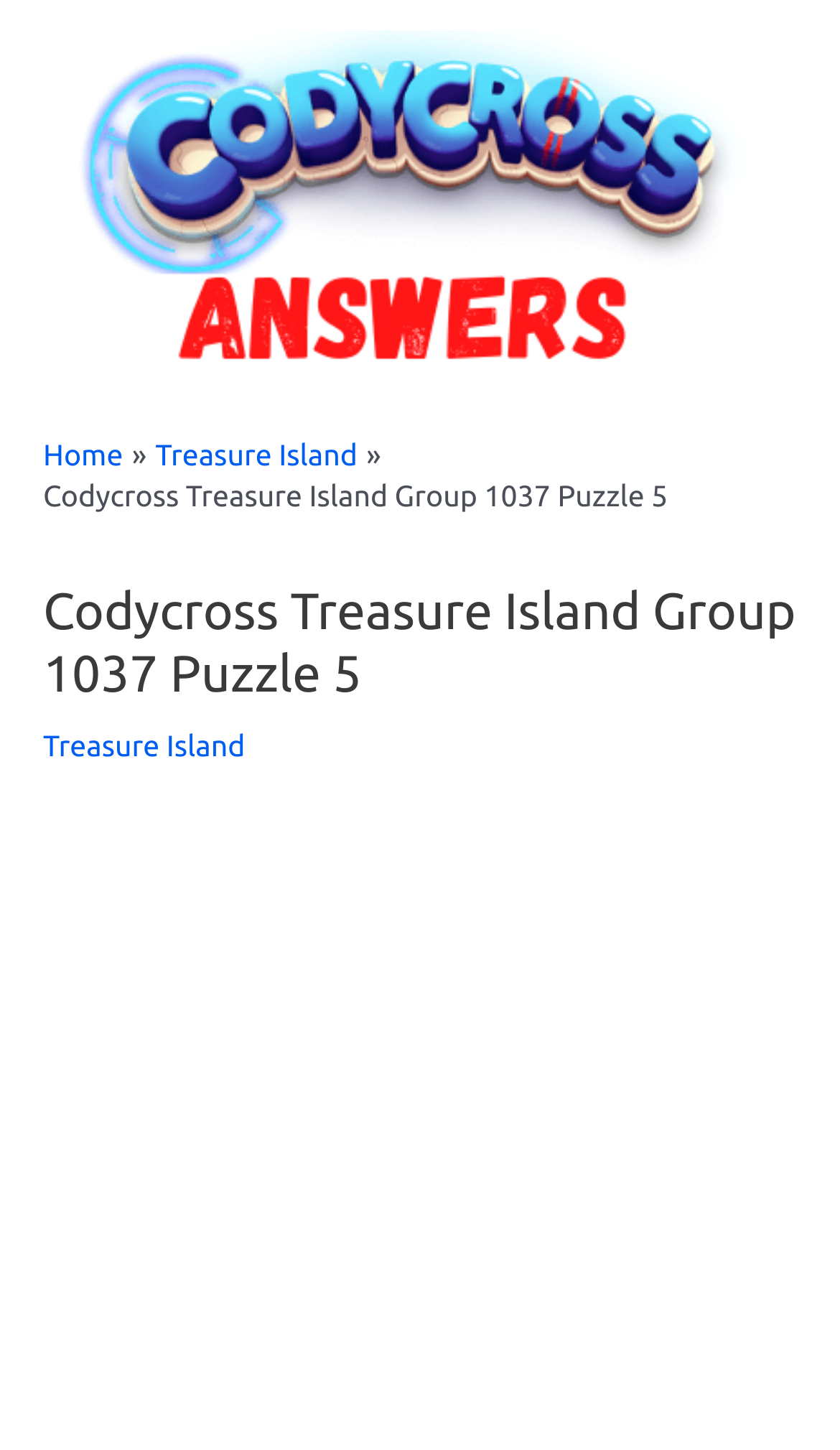What is the position of the 'Home' link?
From the image, respond using a single word or phrase.

Top left